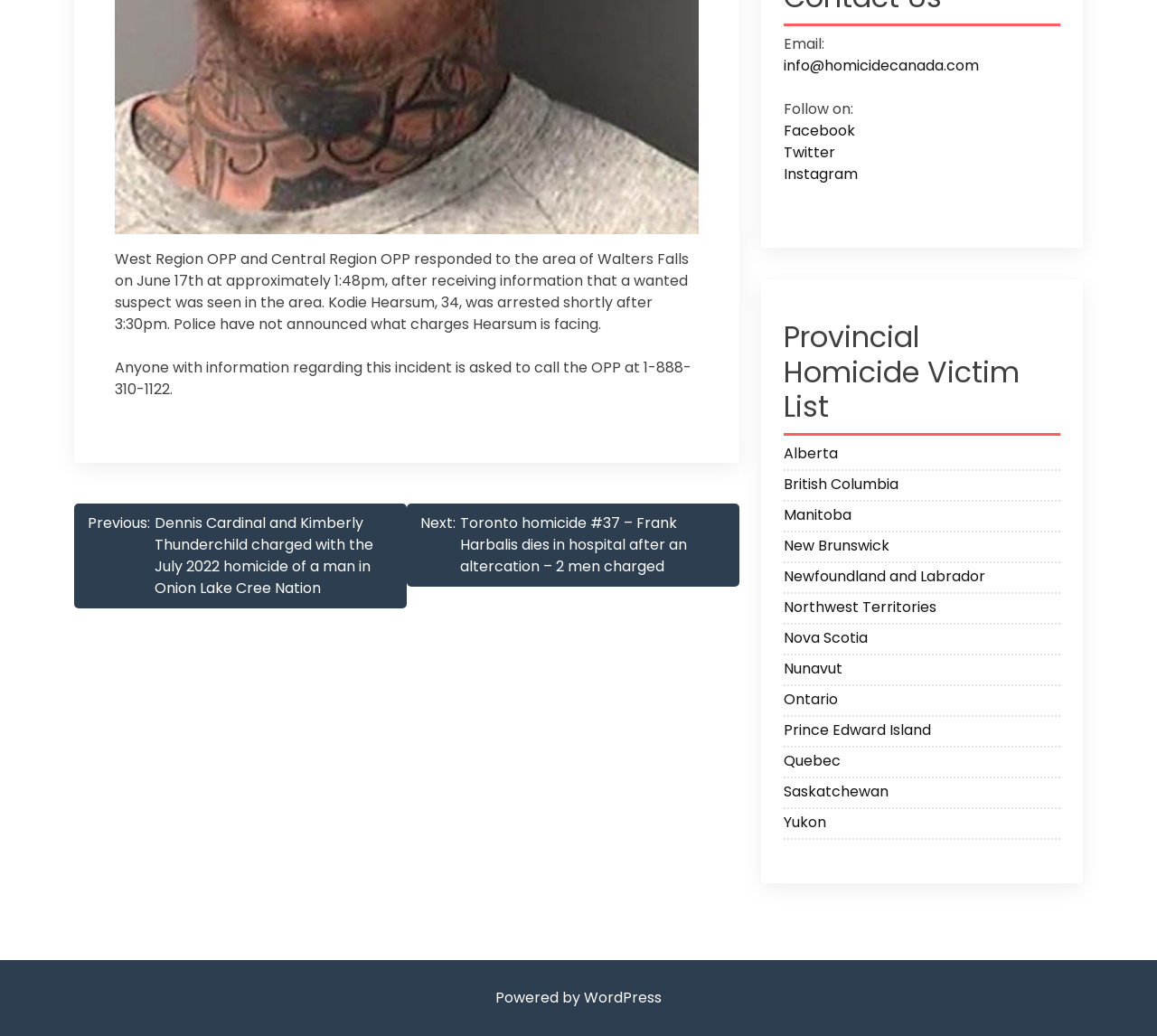Provide the bounding box coordinates of the section that needs to be clicked to accomplish the following instruction: "Email the website."

[0.677, 0.053, 0.846, 0.073]